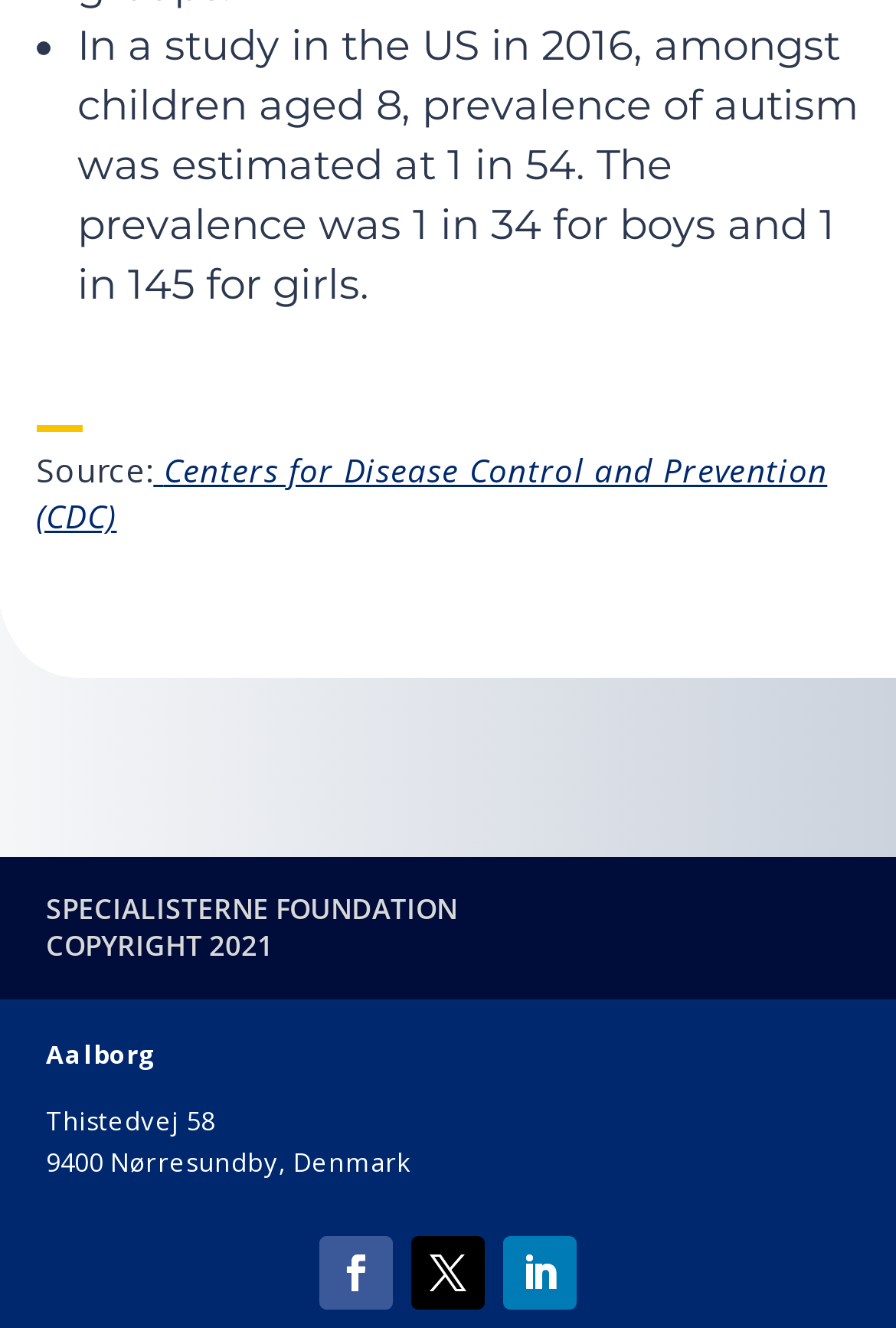How many social media links are present on the webpage?
Answer the question based on the image using a single word or a brief phrase.

3